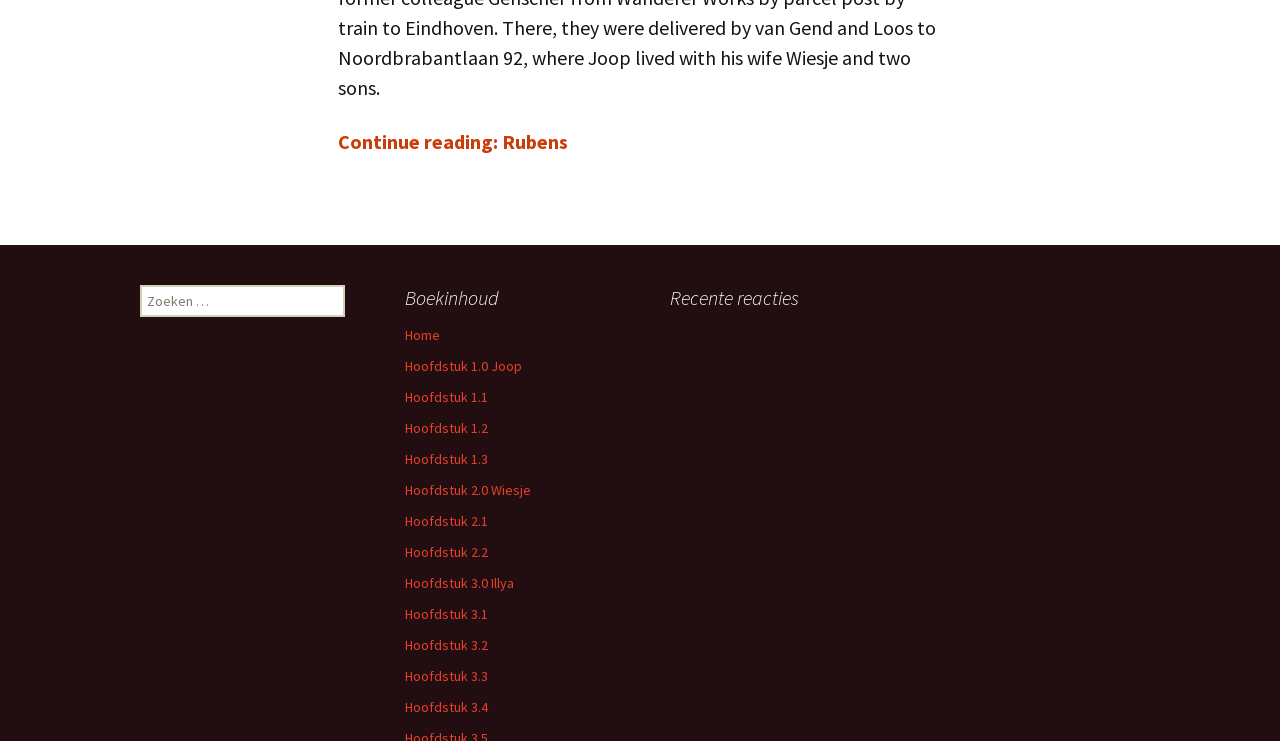Answer the question in one word or a short phrase:
What is the main topic of this webpage?

Book content